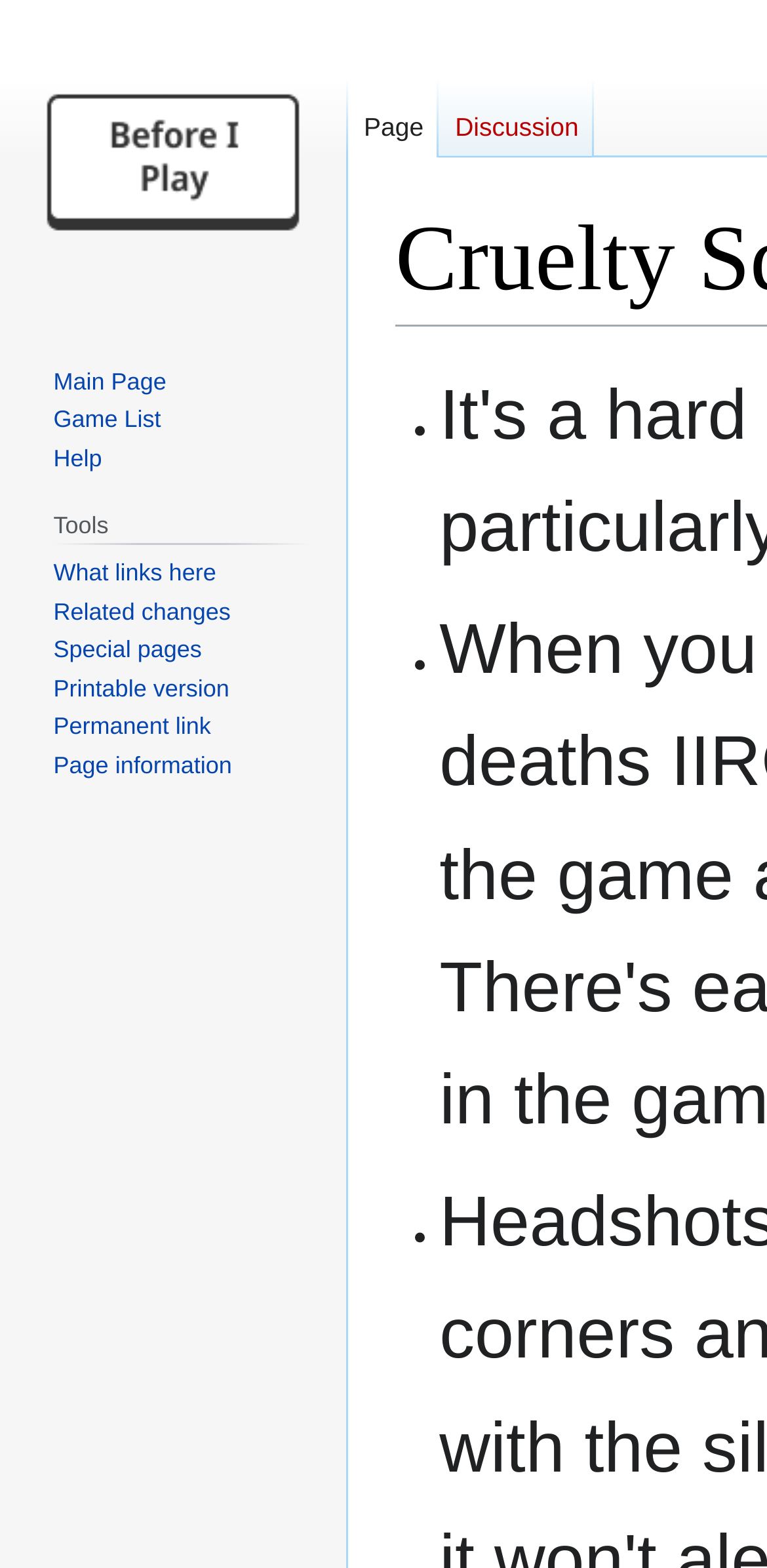Provide a thorough summary of the webpage.

This webpage is about "Cruelty Squad - Before I Play". At the top, there are two links, "Jump to navigation" and "Jump to search", positioned side by side, almost centered horizontally. Below them, there are three list markers, stacked vertically, with a small gap between each.

On the left side, there is a navigation menu labeled "Namespaces" with two links, "Page" and "Discussion", placed horizontally. The "Page" link has a shortcut key Alt+c, and the "Discussion" link has a shortcut key Alt+t.

Further down on the left, there is another navigation menu labeled "Navigation" with three links, "Main Page", "Game List", and "Help", stacked vertically.

Next to the "Navigation" menu, there is a link "Visit the main page" that spans almost half of the page width.

On the right side, there is a navigation menu labeled "Tools" with a heading "Tools" on top. Below the heading, there are five links, "What links here", "Related changes", "Special pages", "Printable version", and "Page information", stacked vertically. Each of these links has a shortcut key, such as Alt+j for "What links here".